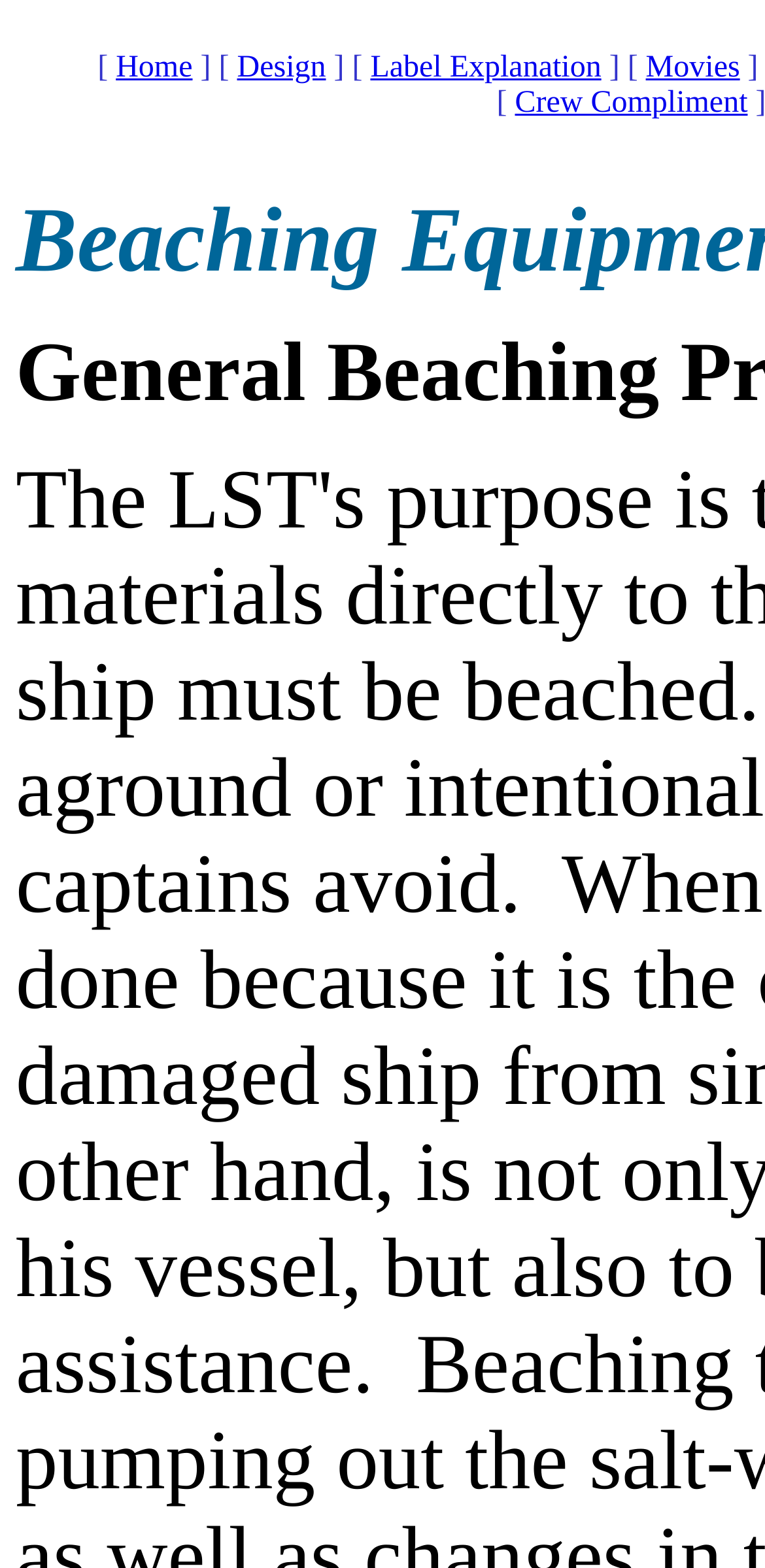How many navigation links are there?
Using the visual information, respond with a single word or phrase.

5